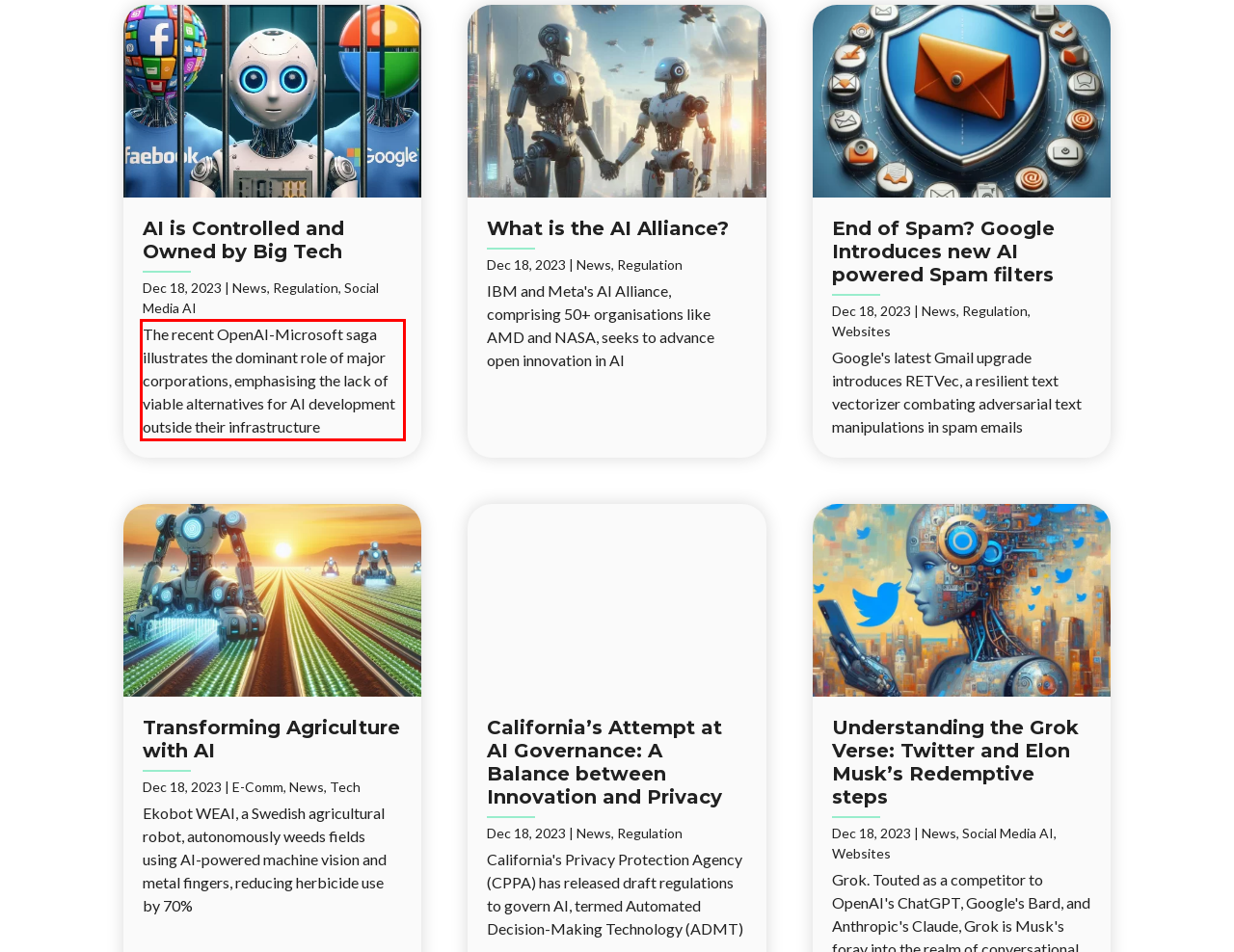Please use OCR to extract the text content from the red bounding box in the provided webpage screenshot.

The recent OpenAI-Microsoft saga illustrates the dominant role of major corporations, emphasising the lack of viable alternatives for AI development outside their infrastructure